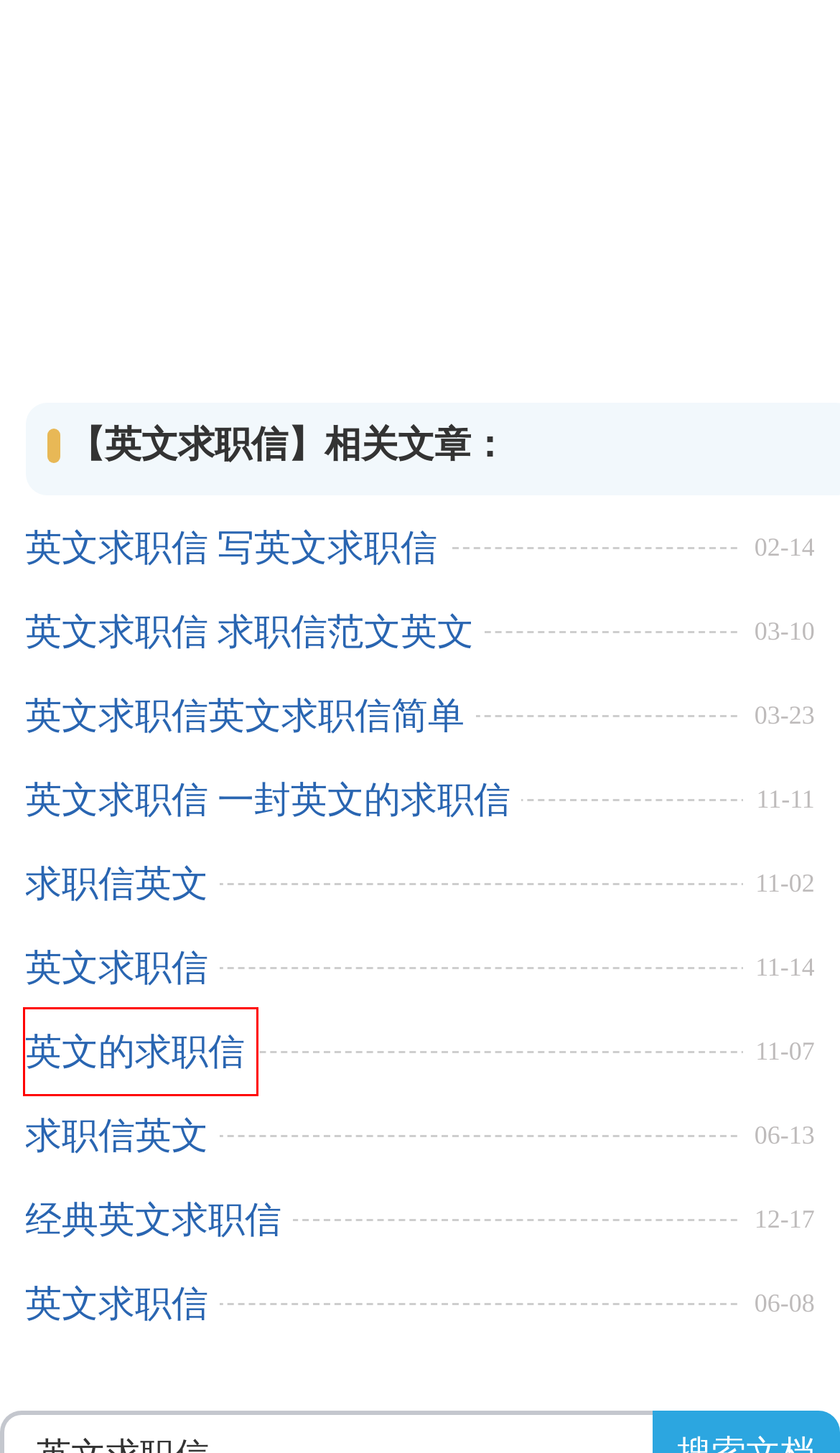You are given a webpage screenshot where a red bounding box highlights an element. Determine the most fitting webpage description for the new page that loads after clicking the element within the red bounding box. Here are the candidates:
A. 英文求职信 一封英文的求职信
B. 英文求职信
C. 英文求职信 求职信范文英文
D. 英文求职信英文求职信简单
E. 经典英文求职信
F. 英文求职信 写英文求职信
G. 求职信英文
H. 英文的求职信

H